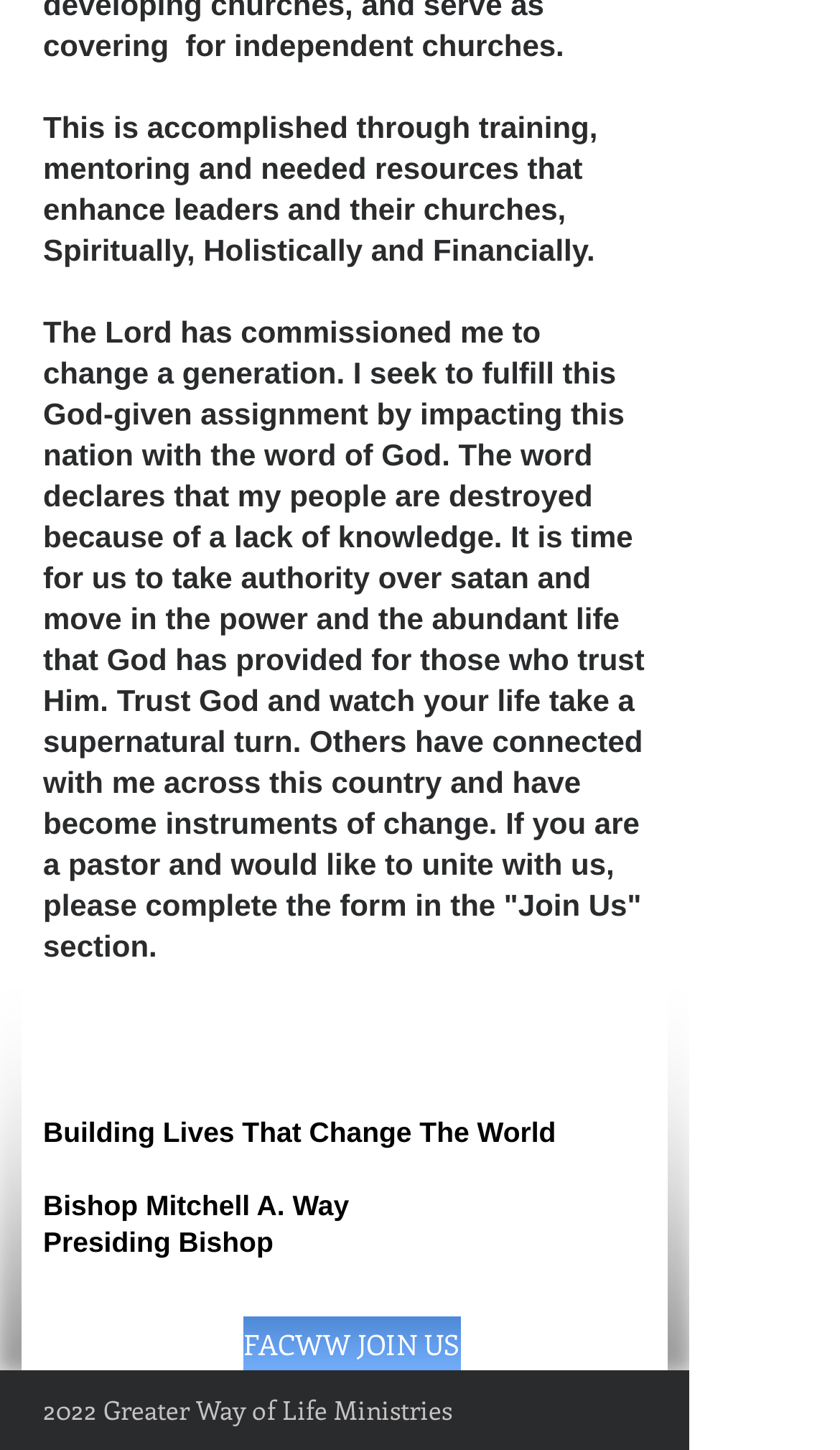What is the purpose of the website?
Provide a detailed and well-explained answer to the question.

The website's purpose can be inferred from the text 'The Lord has commissioned me to change a generation.' which suggests that the website is dedicated to fulfilling this God-given assignment.